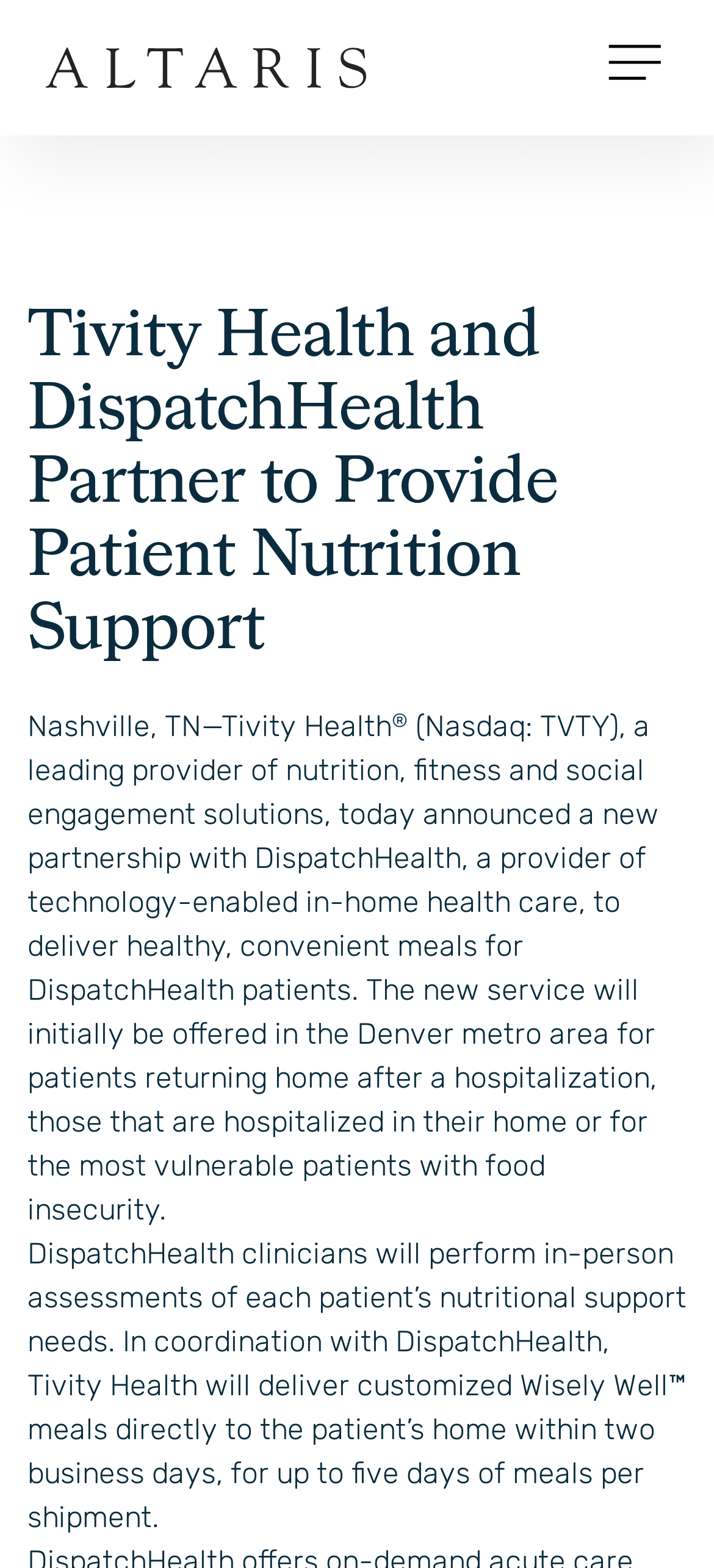What is the company that partners with DispatchHealth?
Give a detailed explanation using the information visible in the image.

Based on the webpage content, it is mentioned that 'Tivity Health and DispatchHealth Partner to Provide Patient Nutrition Support', which indicates that Tivity Health is the company partnering with DispatchHealth.